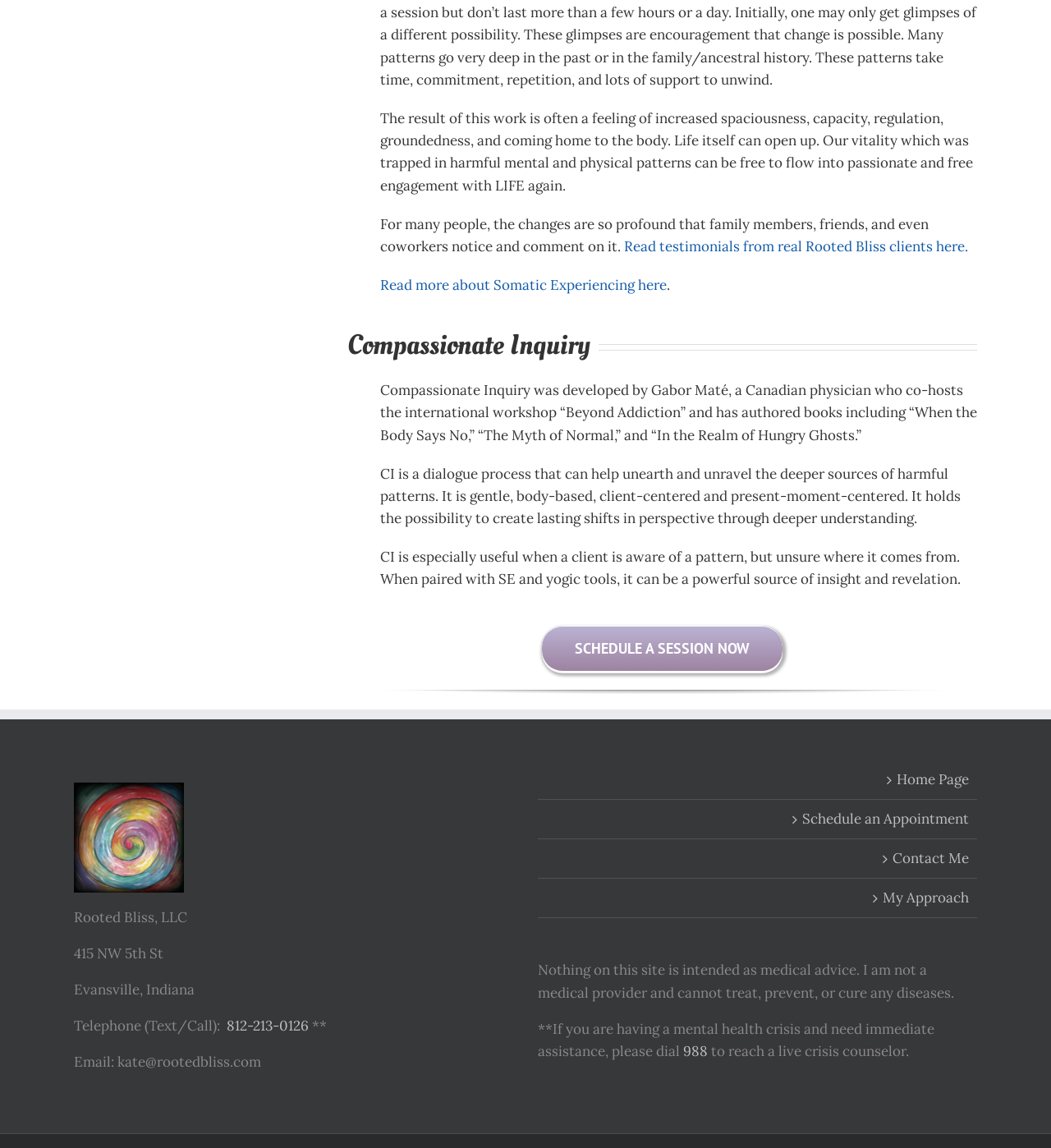Can you find the bounding box coordinates of the area I should click to execute the following instruction: "Read more about Somatic Experiencing"?

[0.362, 0.24, 0.634, 0.256]